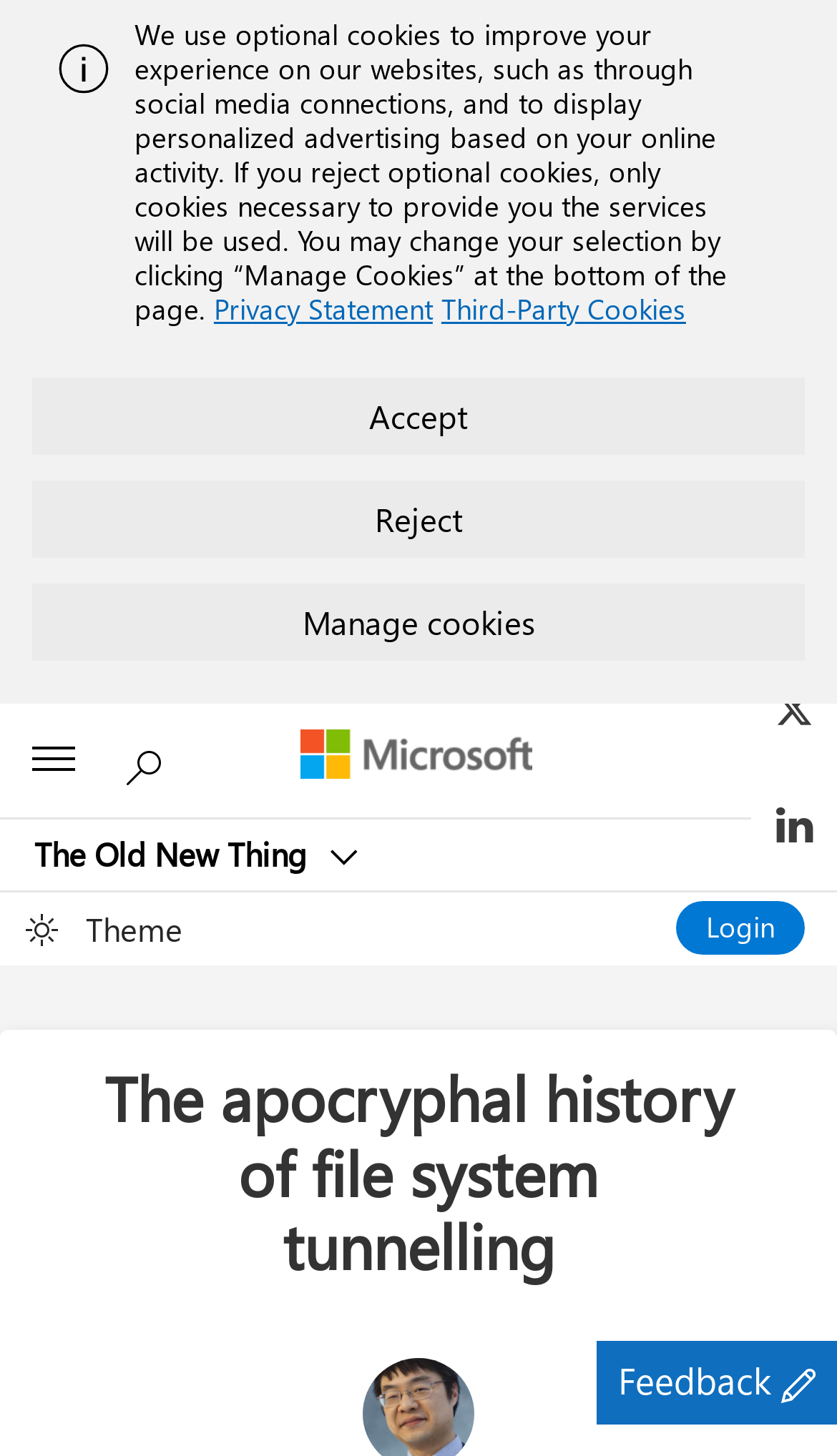What is the theme selection option?
Provide an in-depth and detailed answer to the question.

I found a button labeled 'Select light or dark theme' which suggests that the user can choose between a light or dark theme for the website.